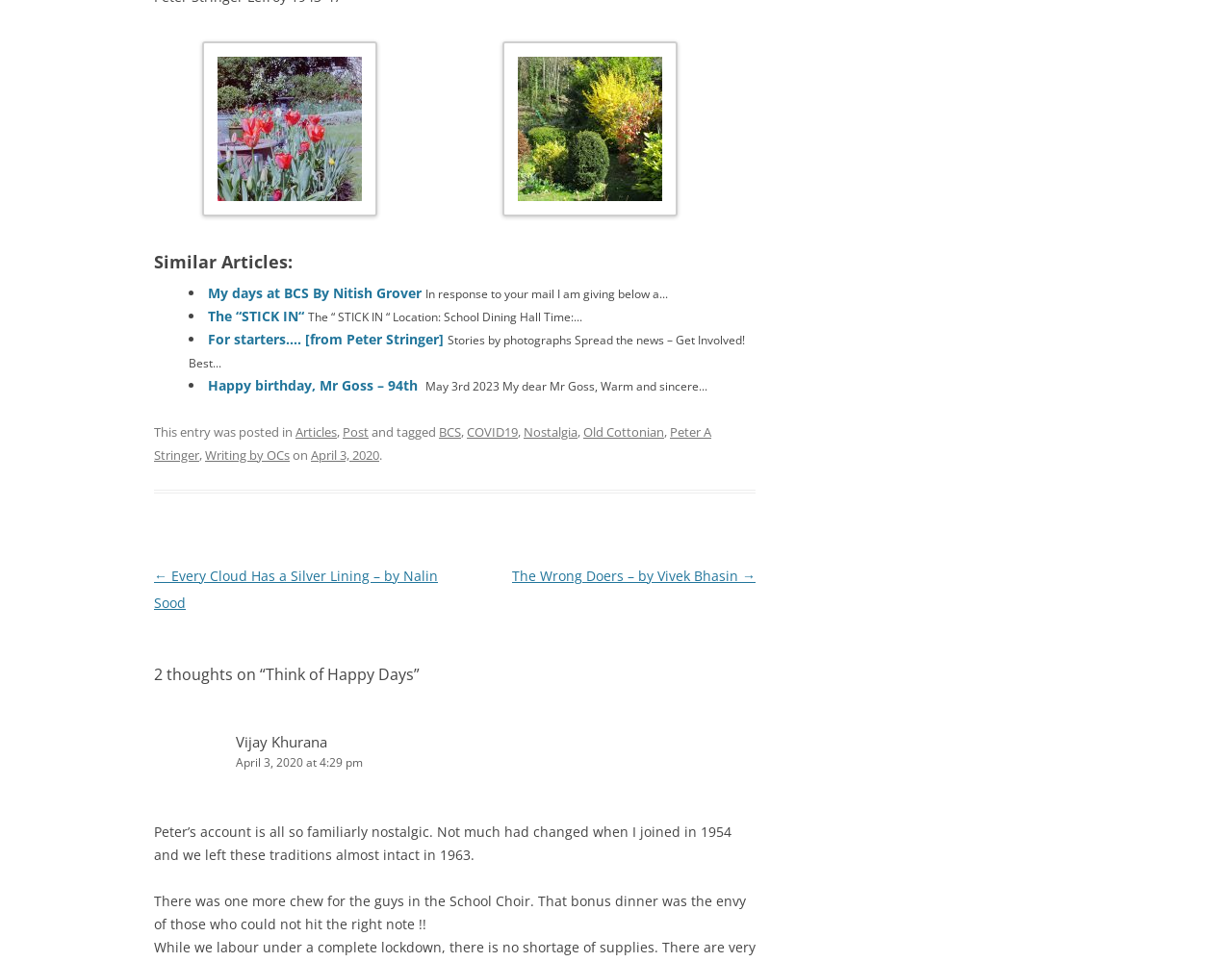Provide the bounding box coordinates in the format (top-left x, top-left y, bottom-right x, bottom-right y). All values are floating point numbers between 0 and 1. Determine the bounding box coordinate of the UI element described as: Writing by OCs

[0.166, 0.464, 0.235, 0.482]